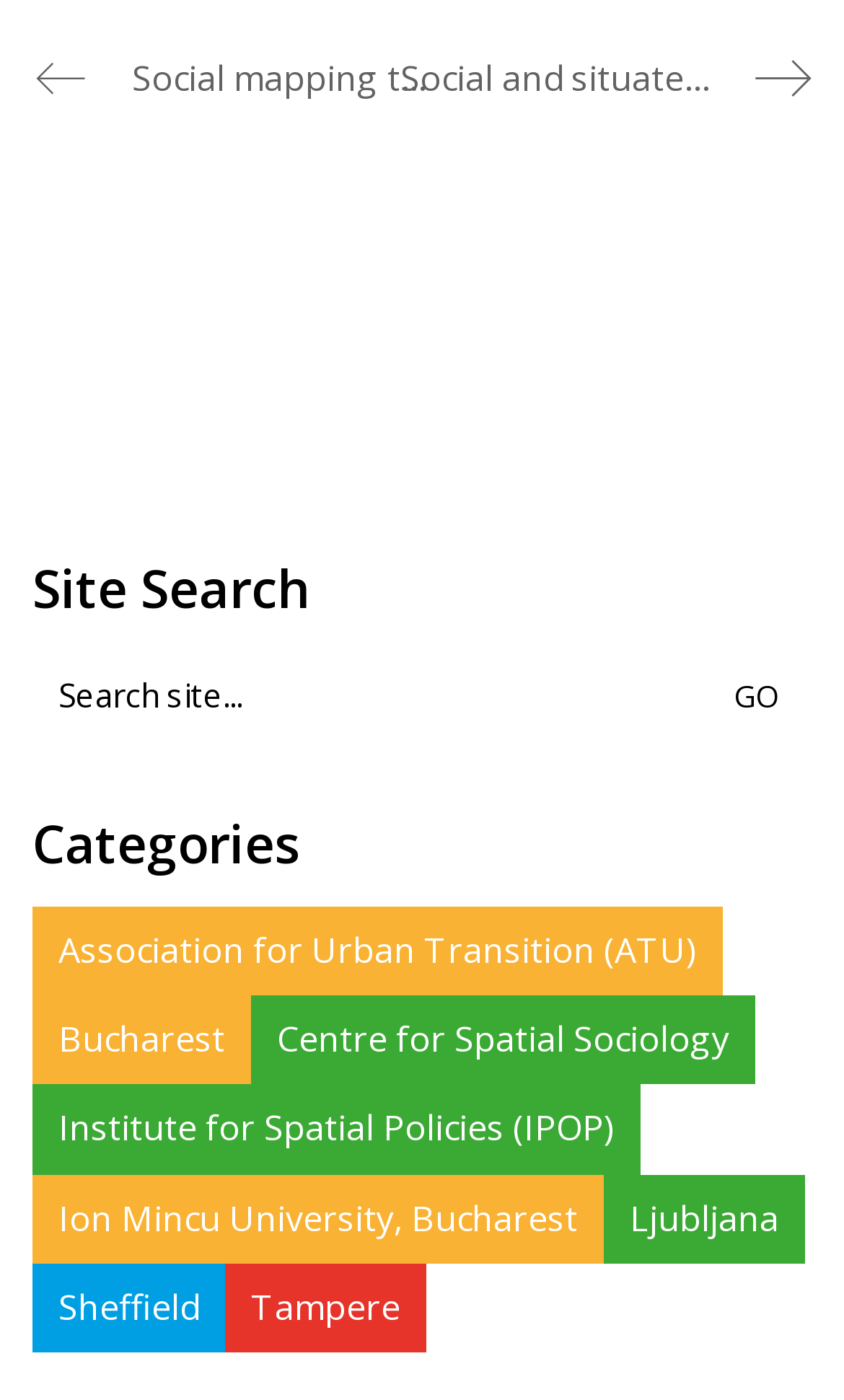Answer the question with a single word or phrase: 
How many categories are listed?

8